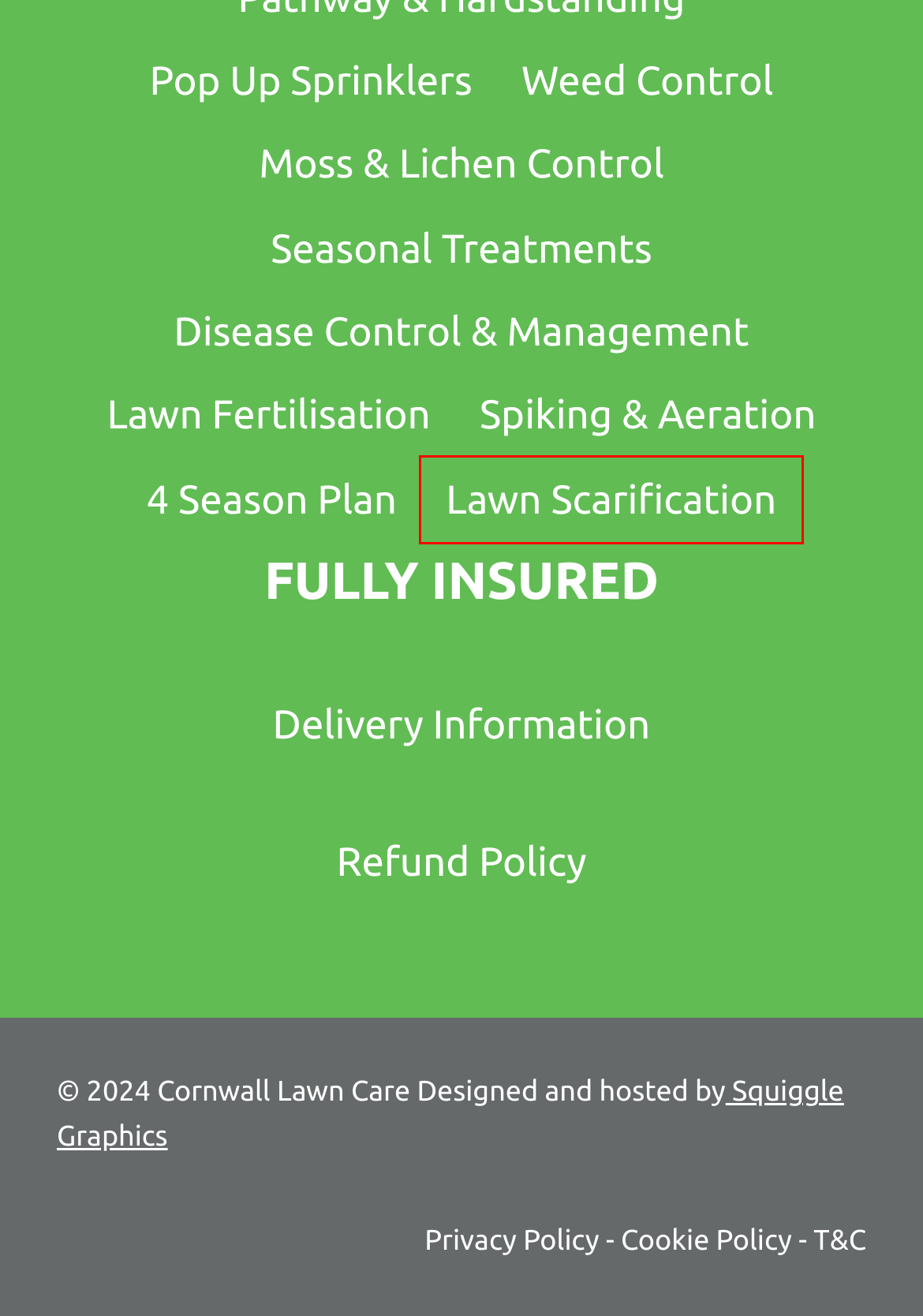You are provided with a screenshot of a webpage where a red rectangle bounding box surrounds an element. Choose the description that best matches the new webpage after clicking the element in the red bounding box. Here are the choices:
A. Pop up Sprinkler Installations - Cornwall Lawn Care
B. Moss and Lichen Control - Cornwall Lawn Care
C. Lawn Scarification Services - Cornwall Lawn Care
D. Weed Control Services - Cornwall Lawn Care
E. Delivery information - Cornwall Lawn Care
F. Disease Control & Management - Cornwall Lawn Care
G. Seasonal Treatments - Cornwall Lawn Care
H. Lawn Fertilisation Services - Cornwall Lawn Care

C